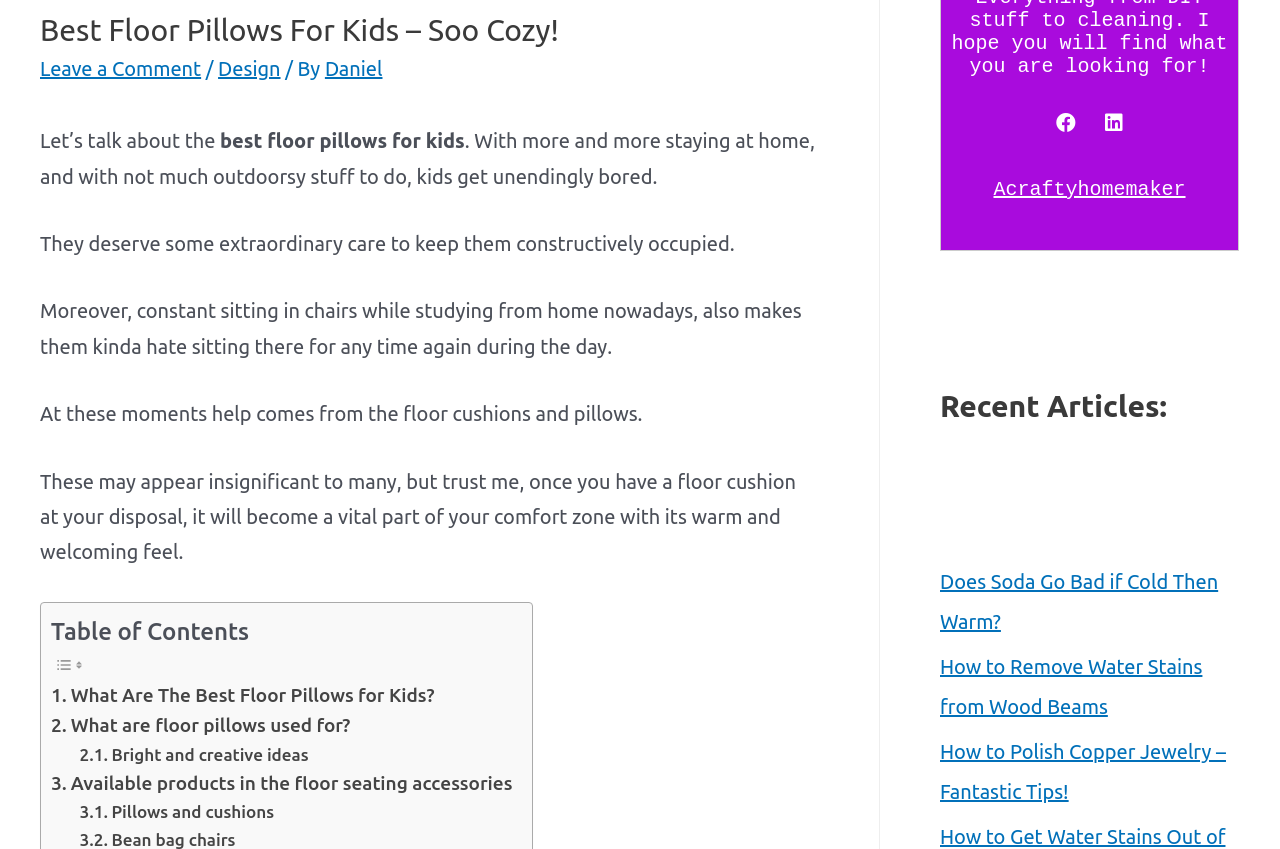Using the provided element description, identify the bounding box coordinates as (top-left x, top-left y, bottom-right x, bottom-right y). Ensure all values are between 0 and 1. Description: Bright and creative ideas

[0.062, 0.872, 0.241, 0.905]